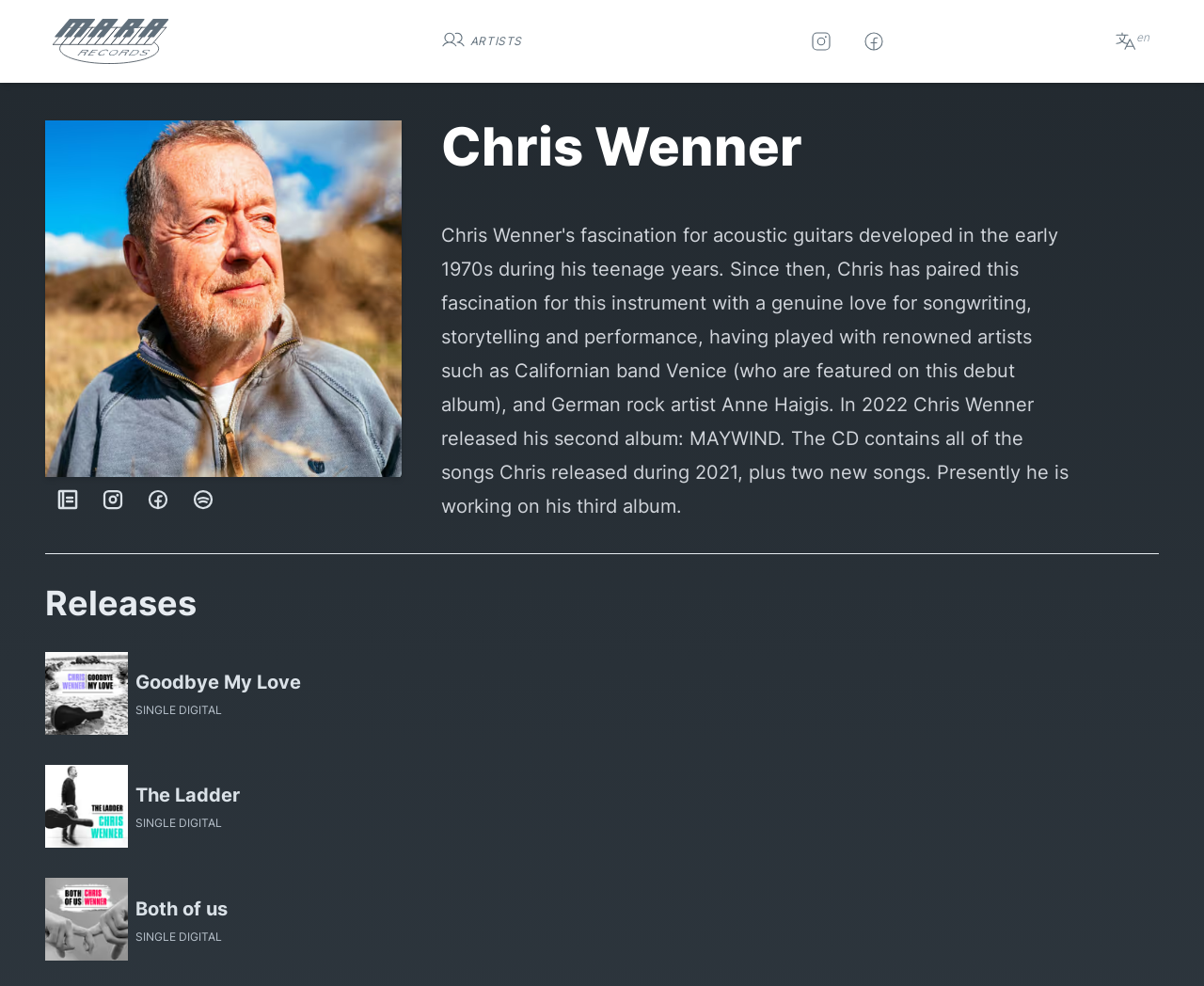Identify the bounding box coordinates for the region to click in order to carry out this instruction: "Visit MARA Records website". Provide the coordinates using four float numbers between 0 and 1, formatted as [left, top, right, bottom].

[0.044, 0.019, 0.14, 0.065]